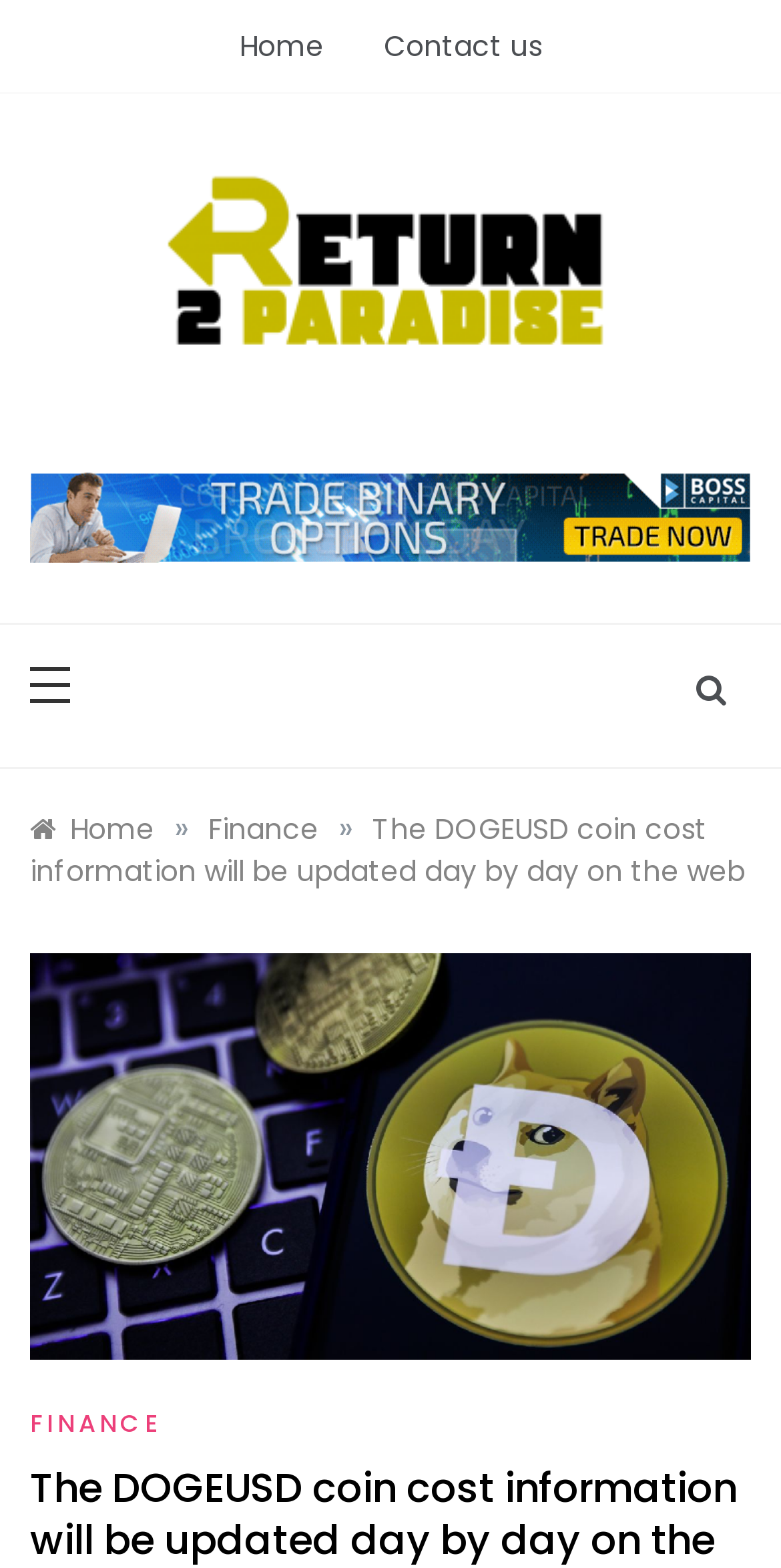Identify the bounding box coordinates of the element that should be clicked to fulfill this task: "click FINANCE". The coordinates should be provided as four float numbers between 0 and 1, i.e., [left, top, right, bottom].

[0.038, 0.896, 0.22, 0.918]